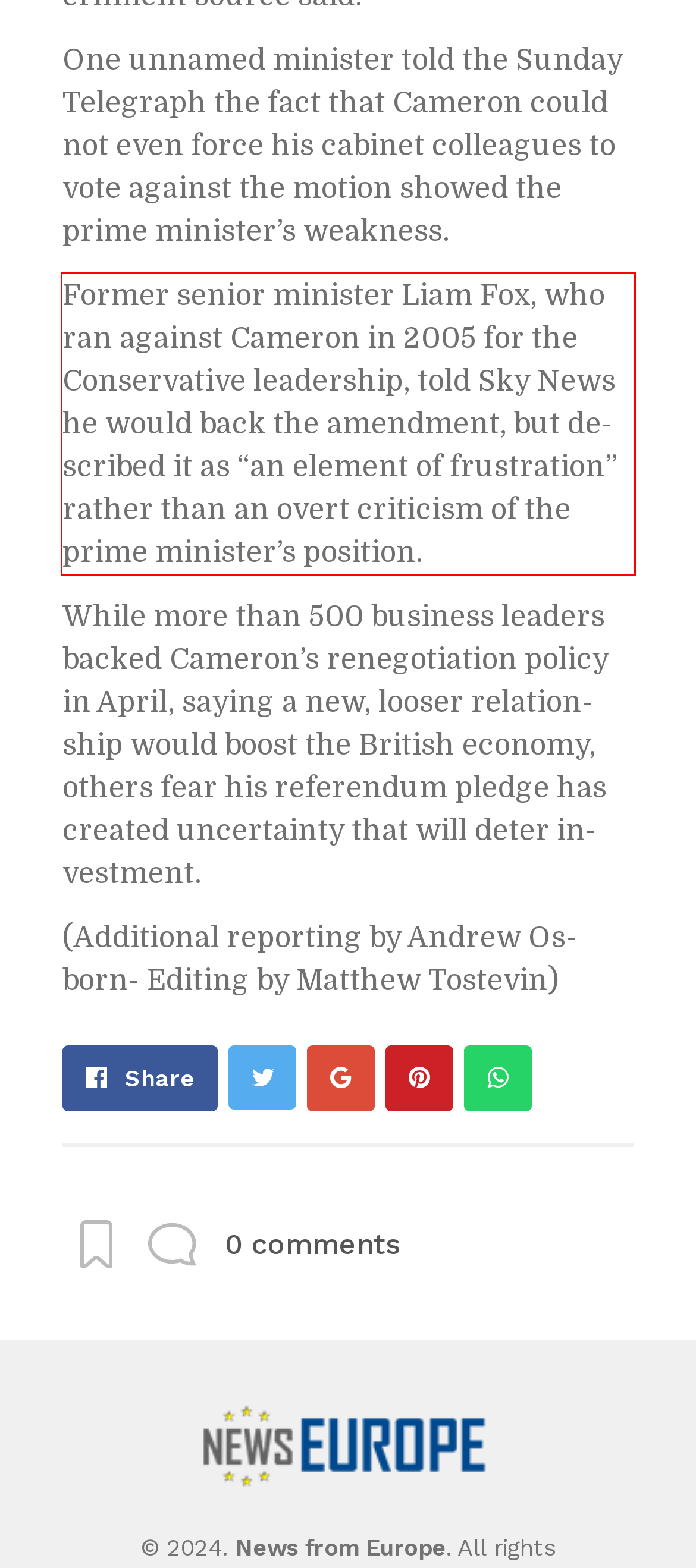You are given a screenshot of a webpage with a UI element highlighted by a red bounding box. Please perform OCR on the text content within this red bounding box.

For­mer se­nior min­is­ter Liam Fox, who ran against Cameron in 2005 for the Con­ser­v­a­tive lead­er­ship, told Sky News he would back the amend­ment, but de­scribed it as “an el­e­ment of frus­tra­tion” rather than an overt crit­i­cism of the prime min­is­ter’s po­si­tion.